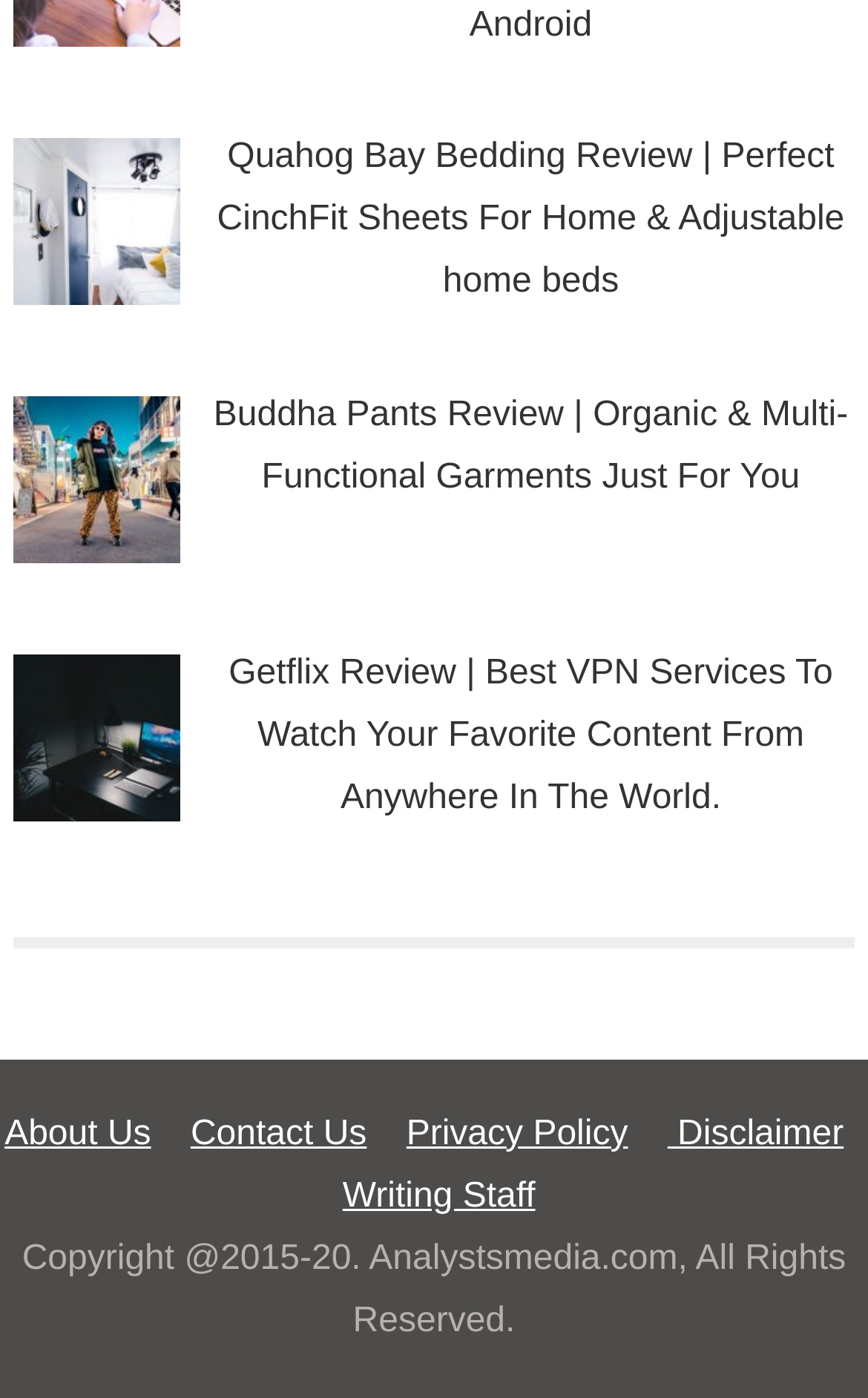Provide the bounding box coordinates of the area you need to click to execute the following instruction: "Learn about Buddha Pants".

[0.246, 0.284, 0.977, 0.355]